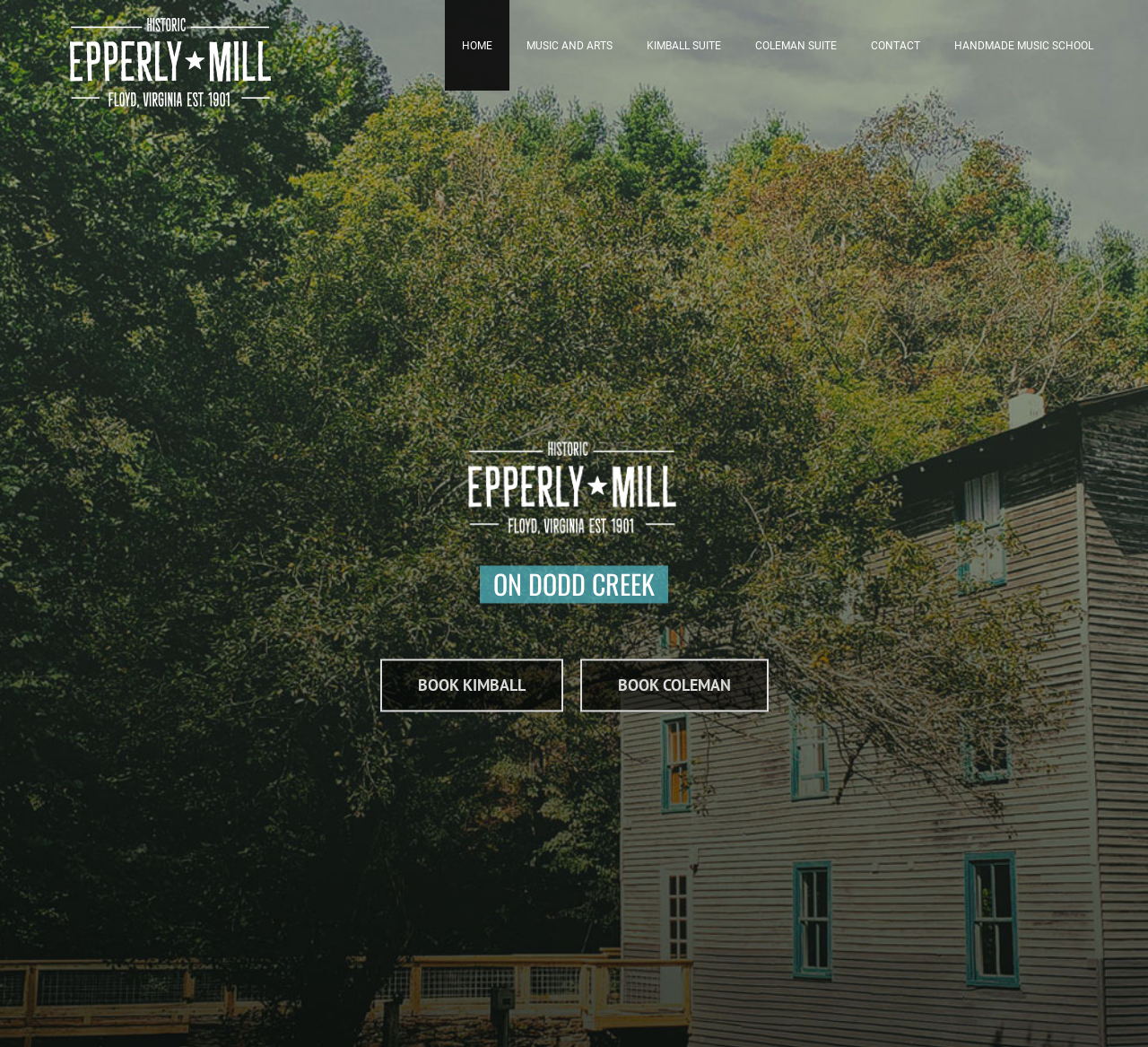What is the theme of the event venue?
From the image, respond using a single word or phrase.

Music and Arts